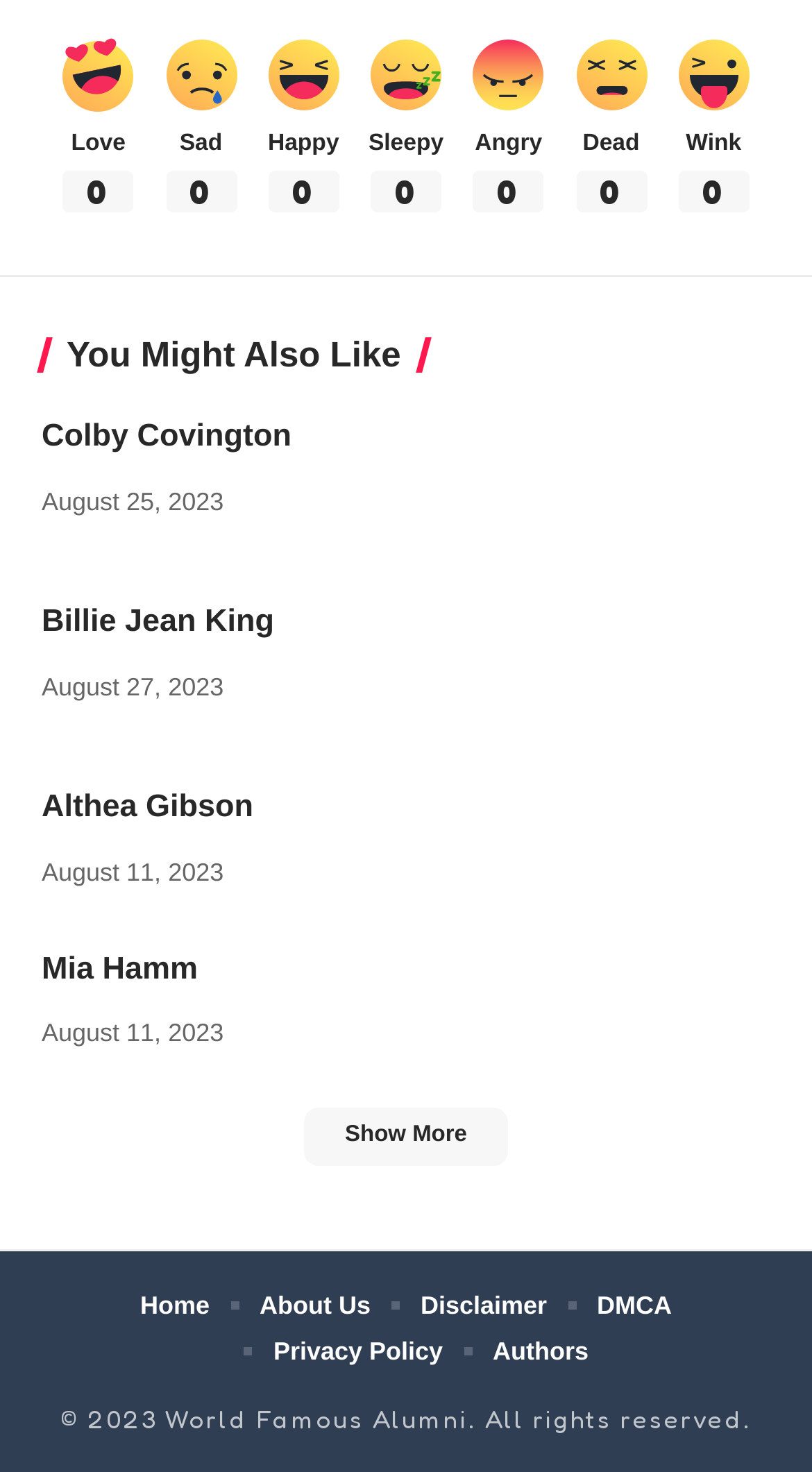Find the coordinates for the bounding box of the element with this description: "title="Billie Jean King"".

[0.692, 0.408, 0.949, 0.493]